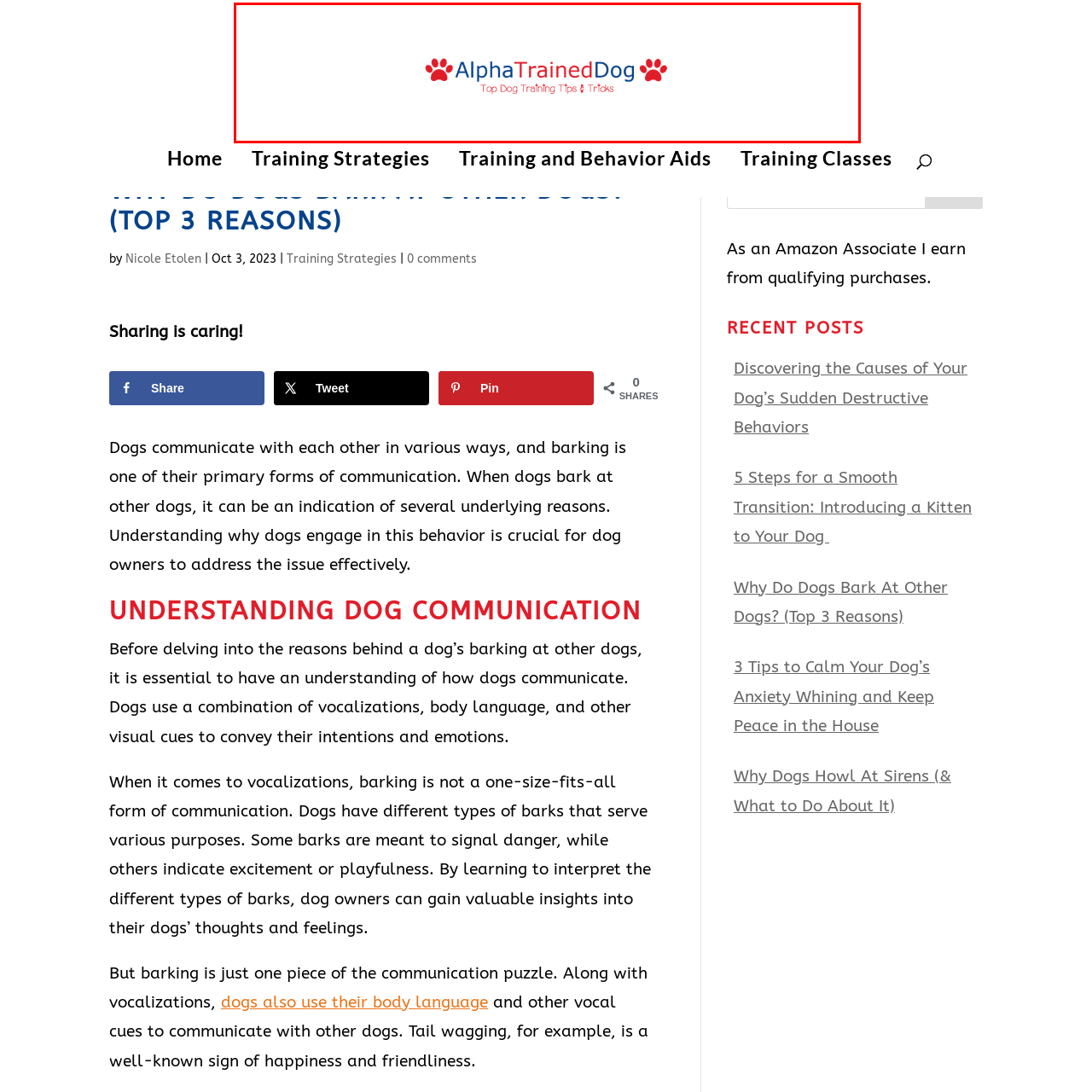Thoroughly describe the scene captured inside the red-bordered image.

The image features the logo of "Alpha Trained Dog," a platform dedicated to offering top-notch dog training tips and tricks. The design includes the name of the platform prominently displayed in bold text, with "Alpha" in a vibrant blue, "Trained" in a striking red, and "Dog" in blue as well. Flanking the text are two playful paw print icons, colored in red, which emphasize the site's focus on dog training. Beneath the main title, the tagline "Top Dog Training Tips & Tricks" is presented in a smaller font, suggesting a wealth of knowledge and resources available for dog owners. The overall layout conveys a friendly and informative vibe, inviting visitors to explore the site further for valuable insights into dog behavior and training techniques.